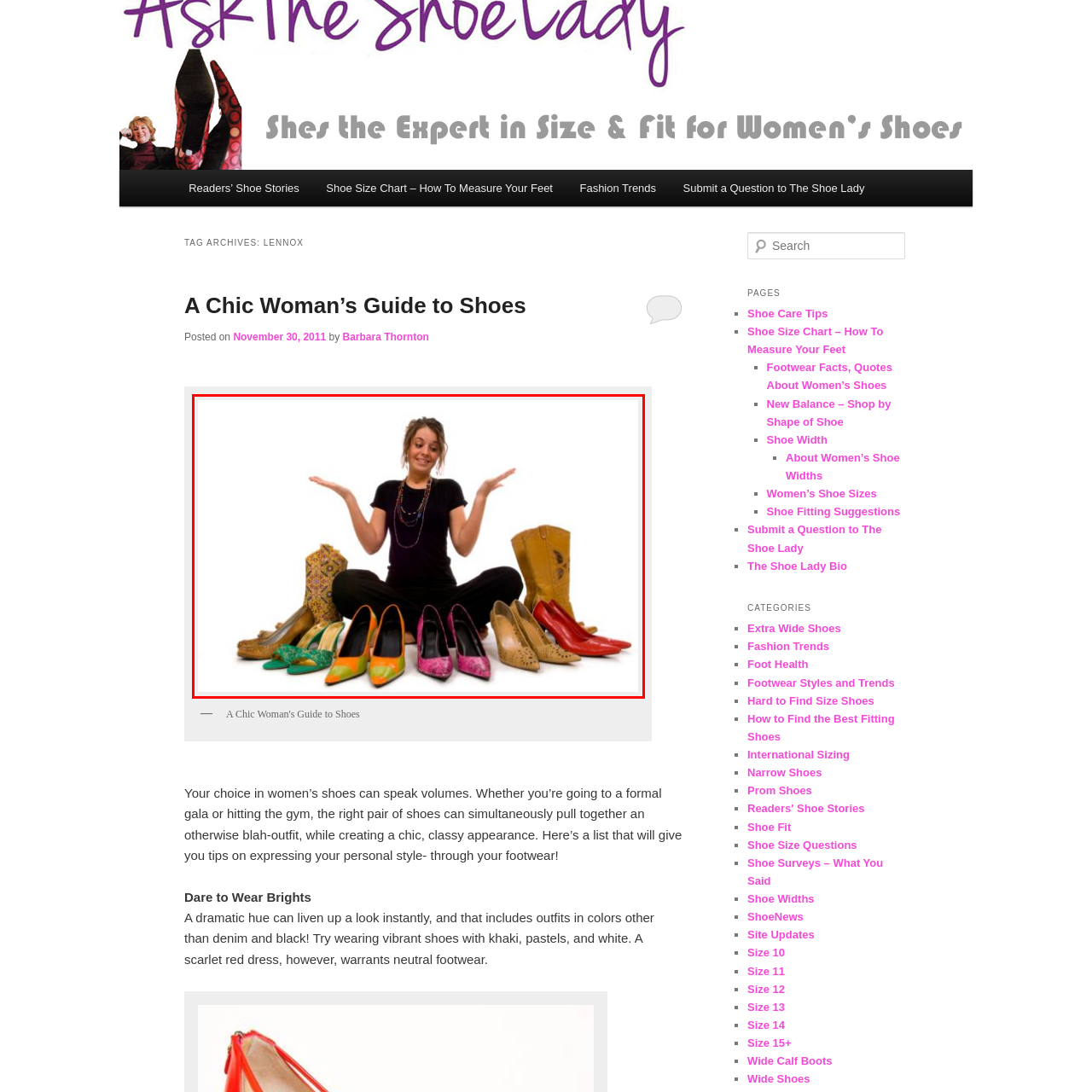Please provide a thorough description of the image inside the red frame.

In this lively and colorful image, a young woman sits cross-legged on the floor surrounded by an impressive collection of shoes. She wears a simple black top and stylish black pants, exuding a sense of casual elegance. The shoes are varied in style and color, showcasing a spectrum from vibrant high heels in shades of orange, pink, and green to more casual footwear, including a pair of patterned ankle boots and yellow cowboy boots, reflecting an eclectic mix of fashion choices.

With her arms outstretched and a cheerful expression, she embodies a playful attitude, as if she’s inviting viewers to join her in deciding which pair of shoes to wear. The background is minimal, allowing the vivid colors and styles of the shoes to take center stage, emphasizing the theme of personal style and choice in women's footwear. This image perfectly captures the essence of fashion exploration and the joy of expressing oneself through accessories.